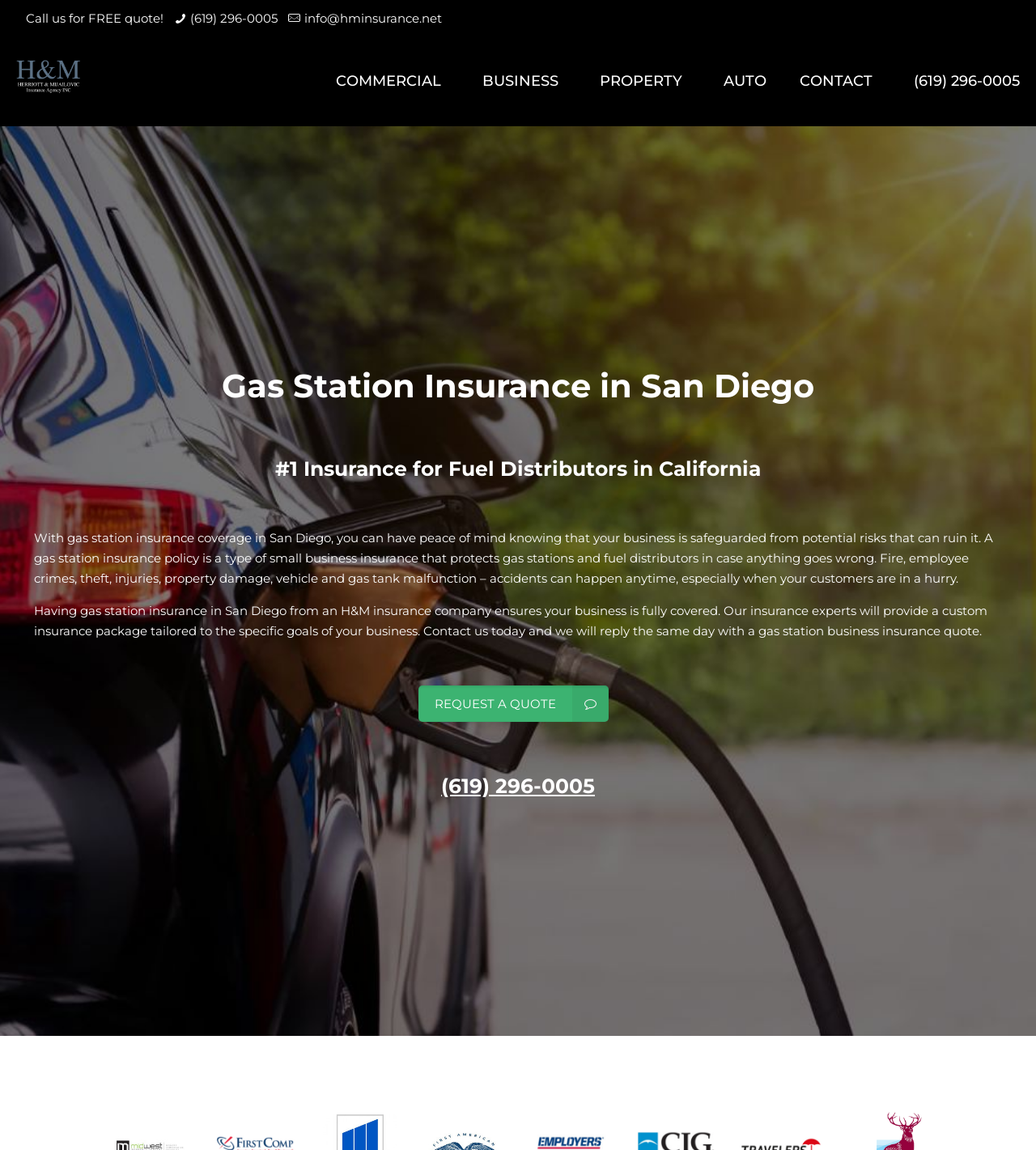Extract the bounding box coordinates for the UI element described as: "small business insurance".

[0.26, 0.479, 0.404, 0.492]